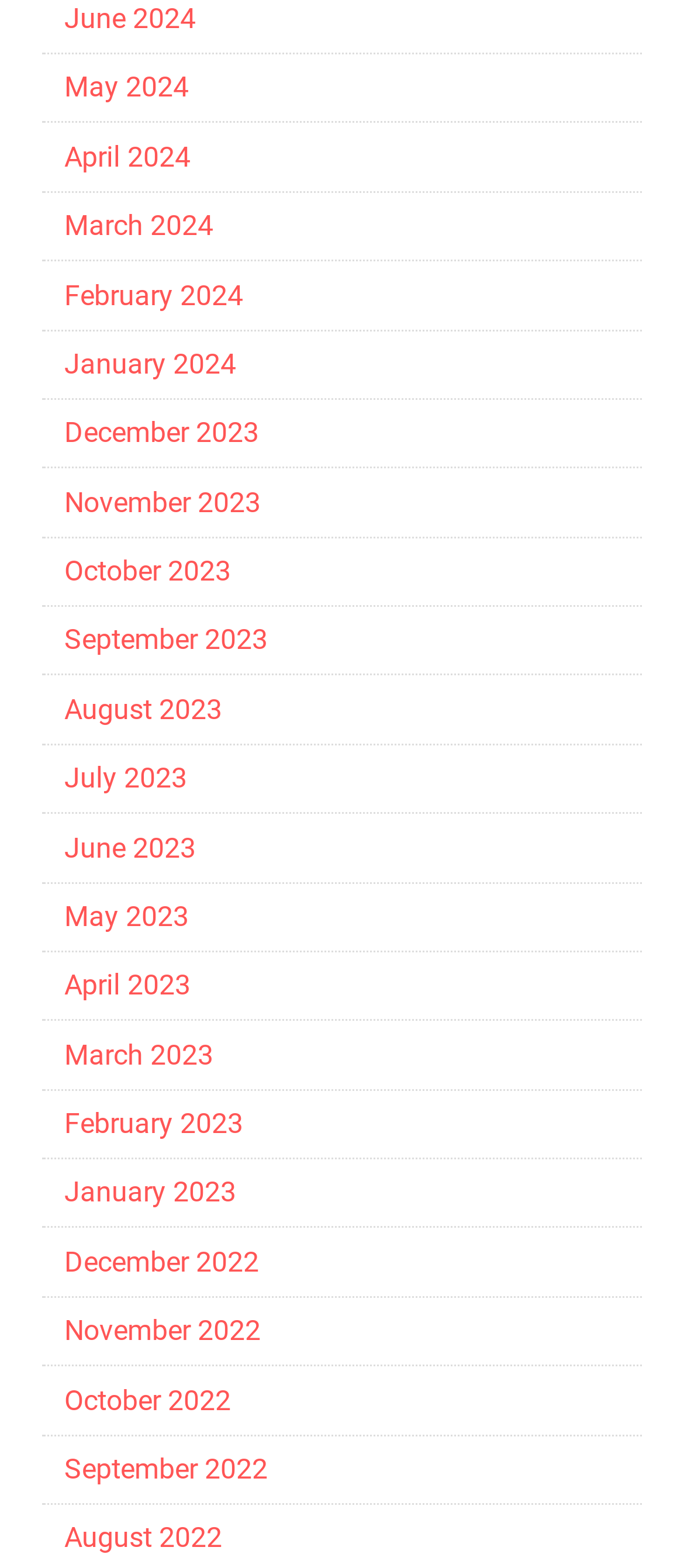Please find and report the bounding box coordinates of the element to click in order to perform the following action: "go to May 2024". The coordinates should be expressed as four float numbers between 0 and 1, in the format [left, top, right, bottom].

[0.094, 0.045, 0.276, 0.067]